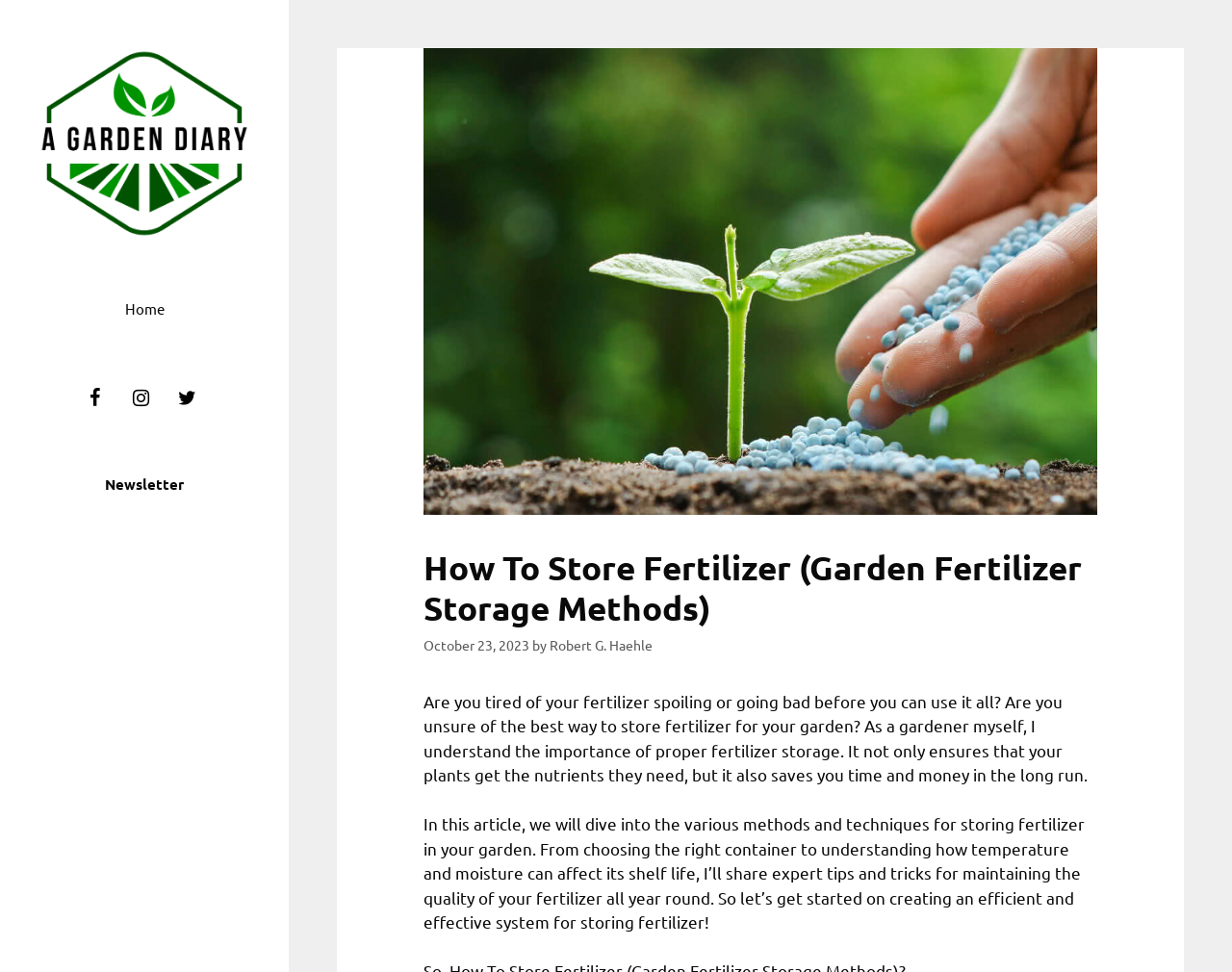Answer the question with a brief word or phrase:
What is the purpose of this article?

To provide tips on storing fertilizer